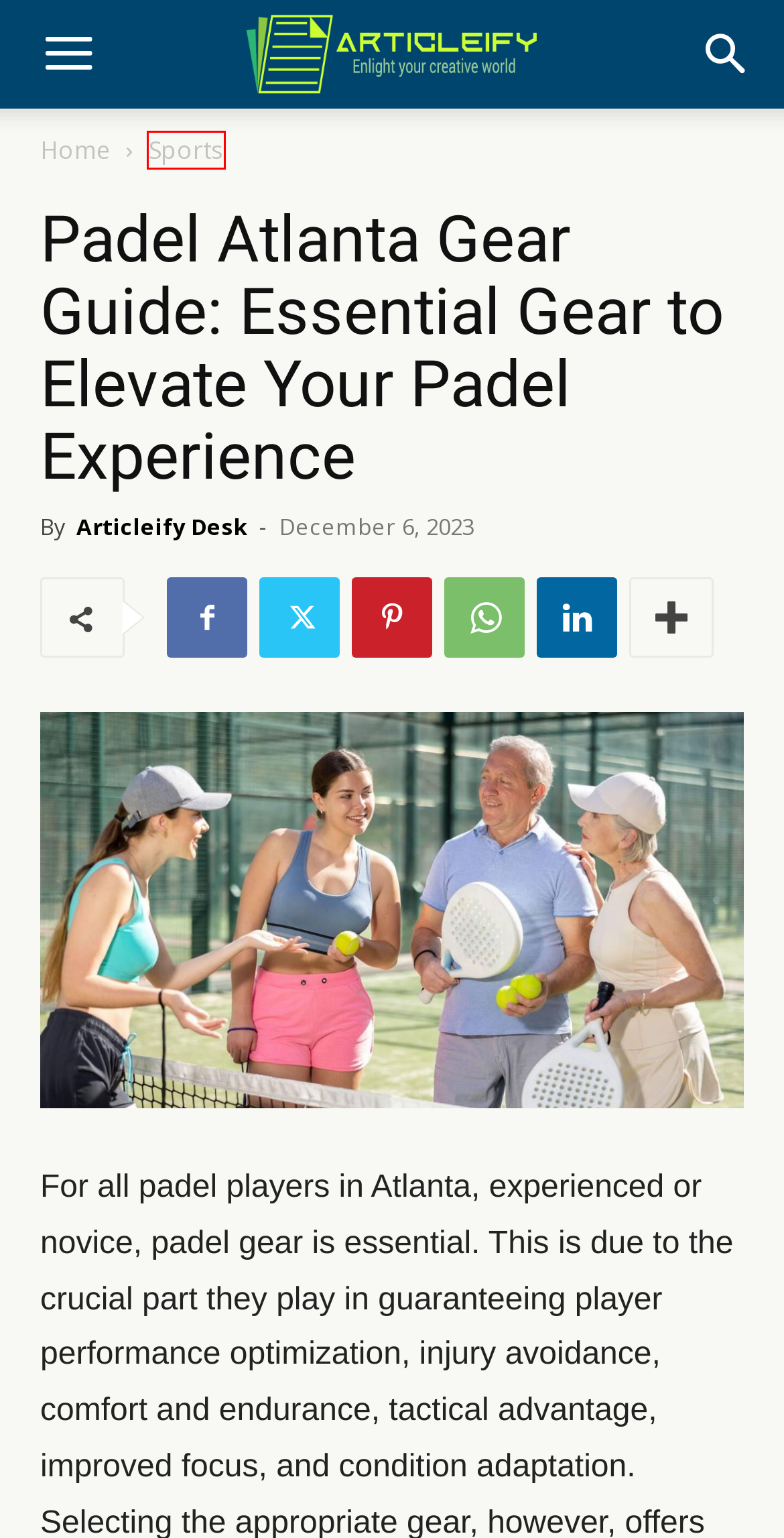Examine the screenshot of the webpage, which includes a red bounding box around an element. Choose the best matching webpage description for the page that will be displayed after clicking the element inside the red bounding box. Here are the candidates:
A. Articleify Desk, Author at ArticleIFY
B. Top Countries Longest Life Expectancy: Rankings Revealed! | ArticleIFY
C. Surviving the Amazon: 20 Deadly Hazards and How to Avoid Them? | ArticleIFY
D. 29 Tricks to Help You Survive Christmas Travel Chaos | ArticleIFY
E. Travel Tips: Travel News Update Today | ArticleIFY
F. Latest Sports News Update | Articleify
G. Health | ArticleIFY
H. The Largest Collection of Various Scholarly Articles | ArticleIFY

F